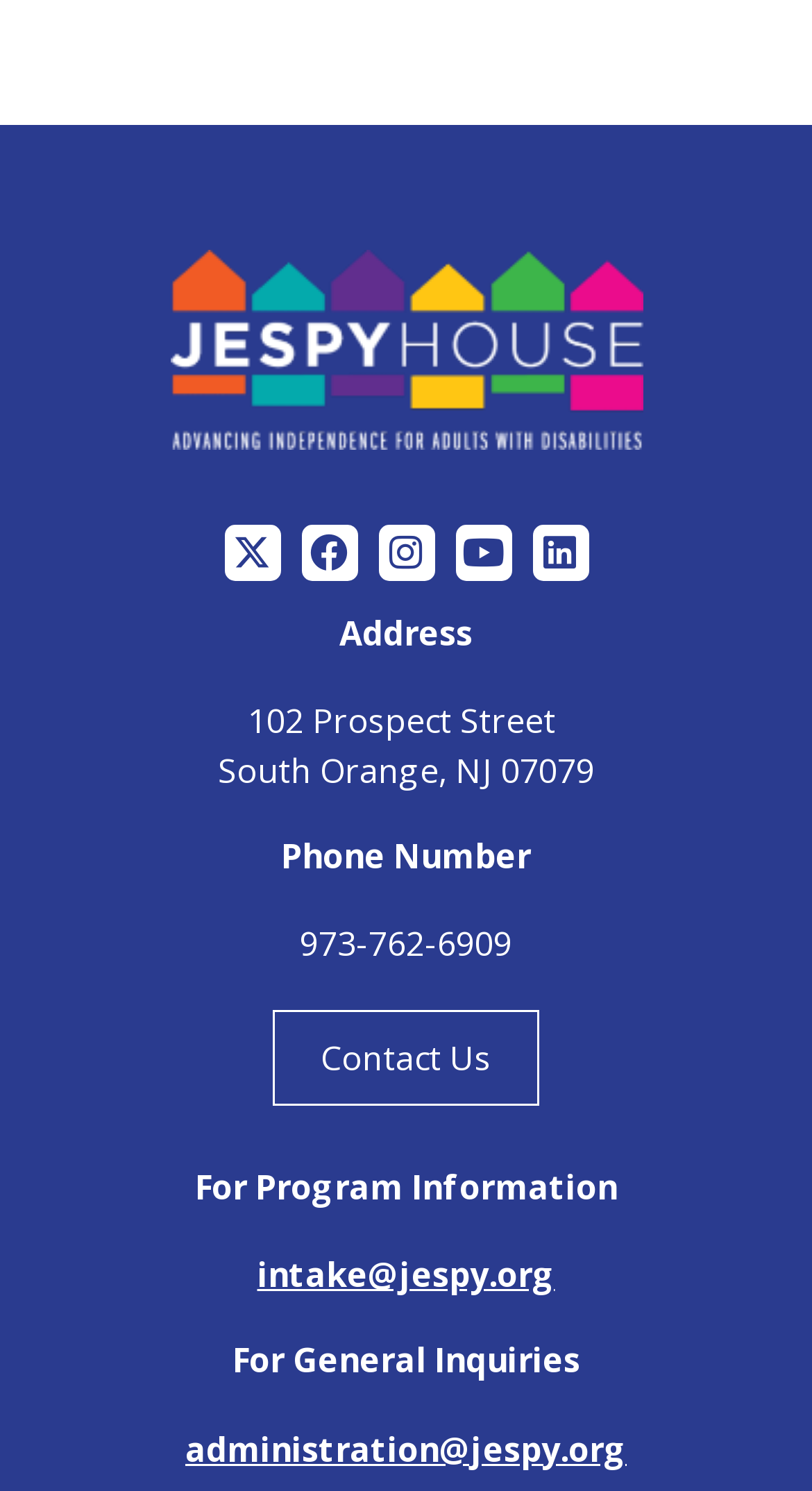How many social media links are available?
Based on the image, please offer an in-depth response to the question.

I counted the number of link elements with social media platform names, such as Twitter, Facebook, Instagram, Youtube, and LinkedIn, and found that there are 5 social media links available.